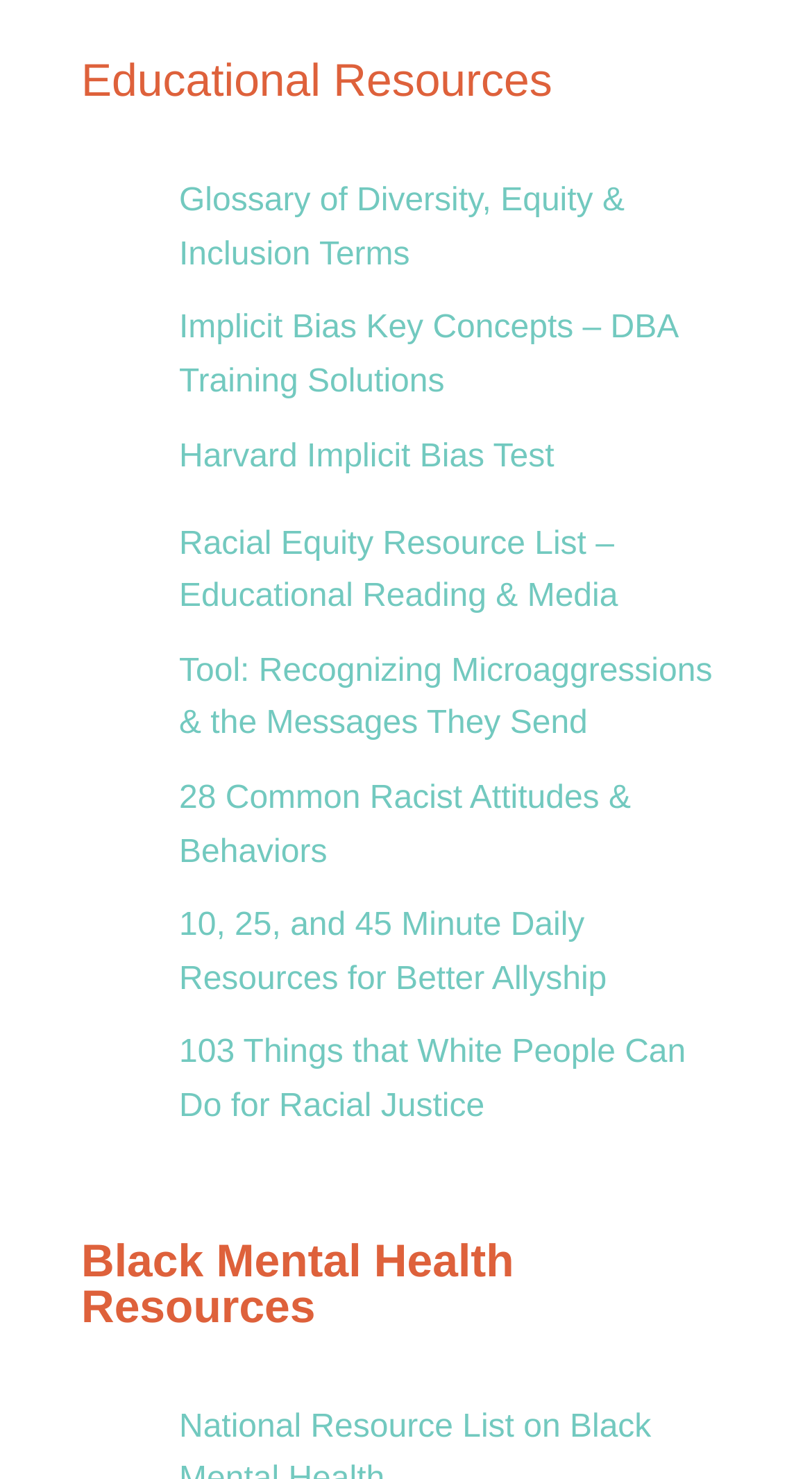By analyzing the image, answer the following question with a detailed response: How many links are there under Educational Resources?

I counted the number of links under the 'Educational Resources' heading, which are 'Glossary of Diversity, Equity & Inclusion Terms', 'Implicit Bias Key Concepts – DBA Training Solutions', 'Harvard Implicit Bias Test', 'Racial Equity Resource List – Educational Reading & Media', 'Tool: Recognizing Microaggressions & the Messages They Send', '28 Common Racist Attitudes & Behaviors', and '10, 25, and 45 Minute Daily Resources for Better Allyship'.